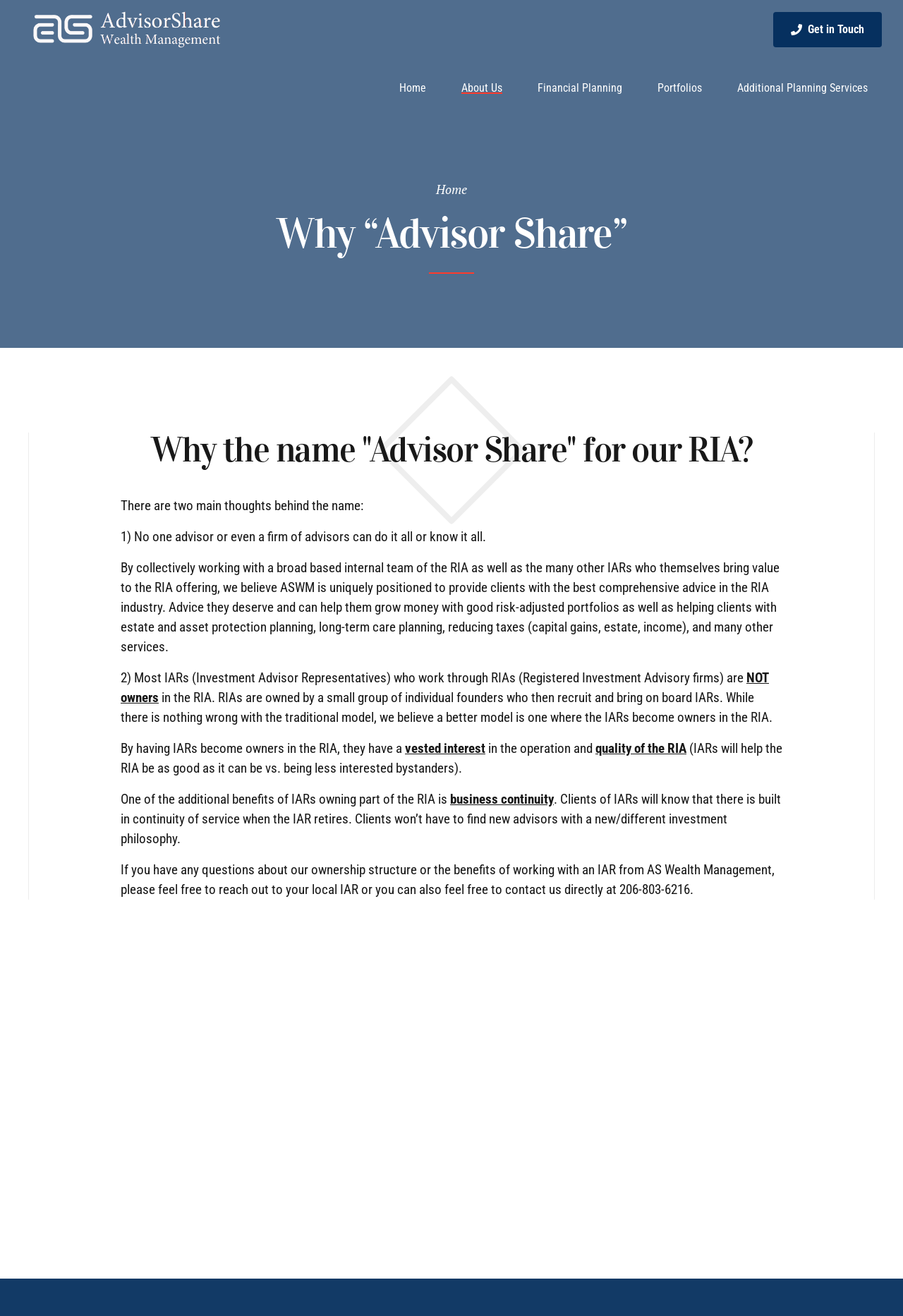Locate the bounding box coordinates of the element to click to perform the following action: 'Contact us directly'. The coordinates should be given as four float values between 0 and 1, in the form of [left, top, right, bottom].

[0.097, 0.921, 0.166, 0.931]